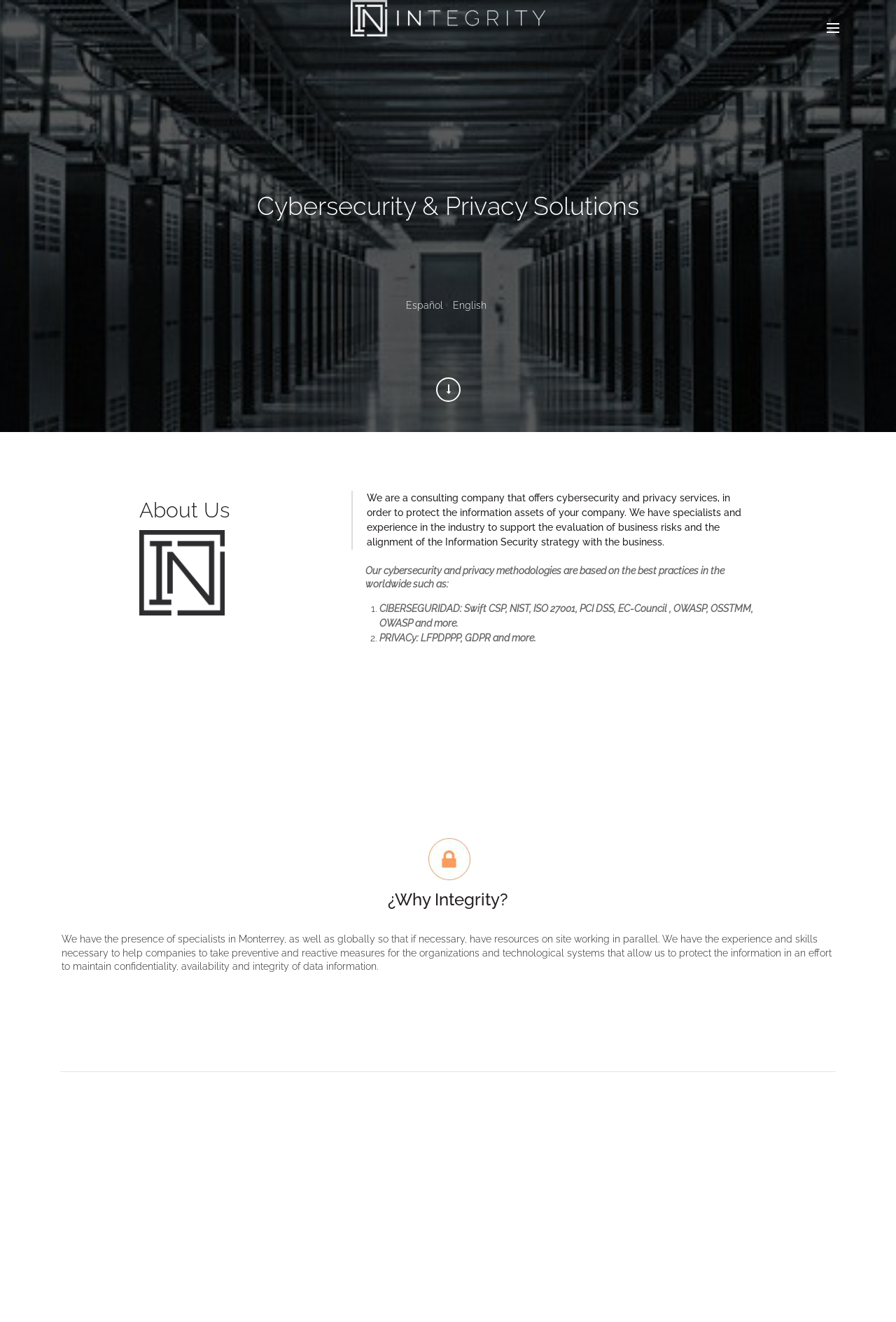Extract the primary header of the webpage and generate its text.

Cybersecurity & Privacy Solutions